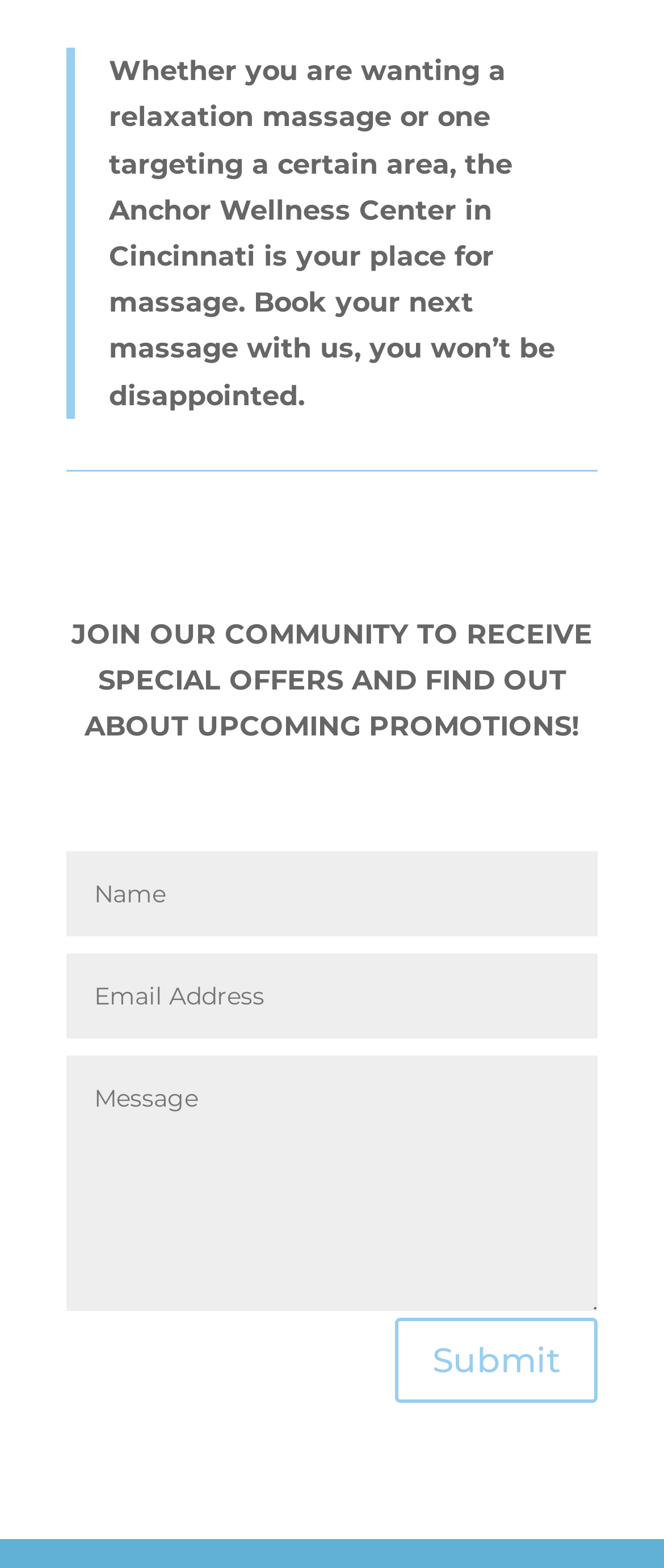Determine the bounding box for the UI element as described: "name="et_pb_contact_message_0" placeholder="Message"". The coordinates should be represented as four float numbers between 0 and 1, formatted as [left, top, right, bottom].

[0.101, 0.673, 0.9, 0.836]